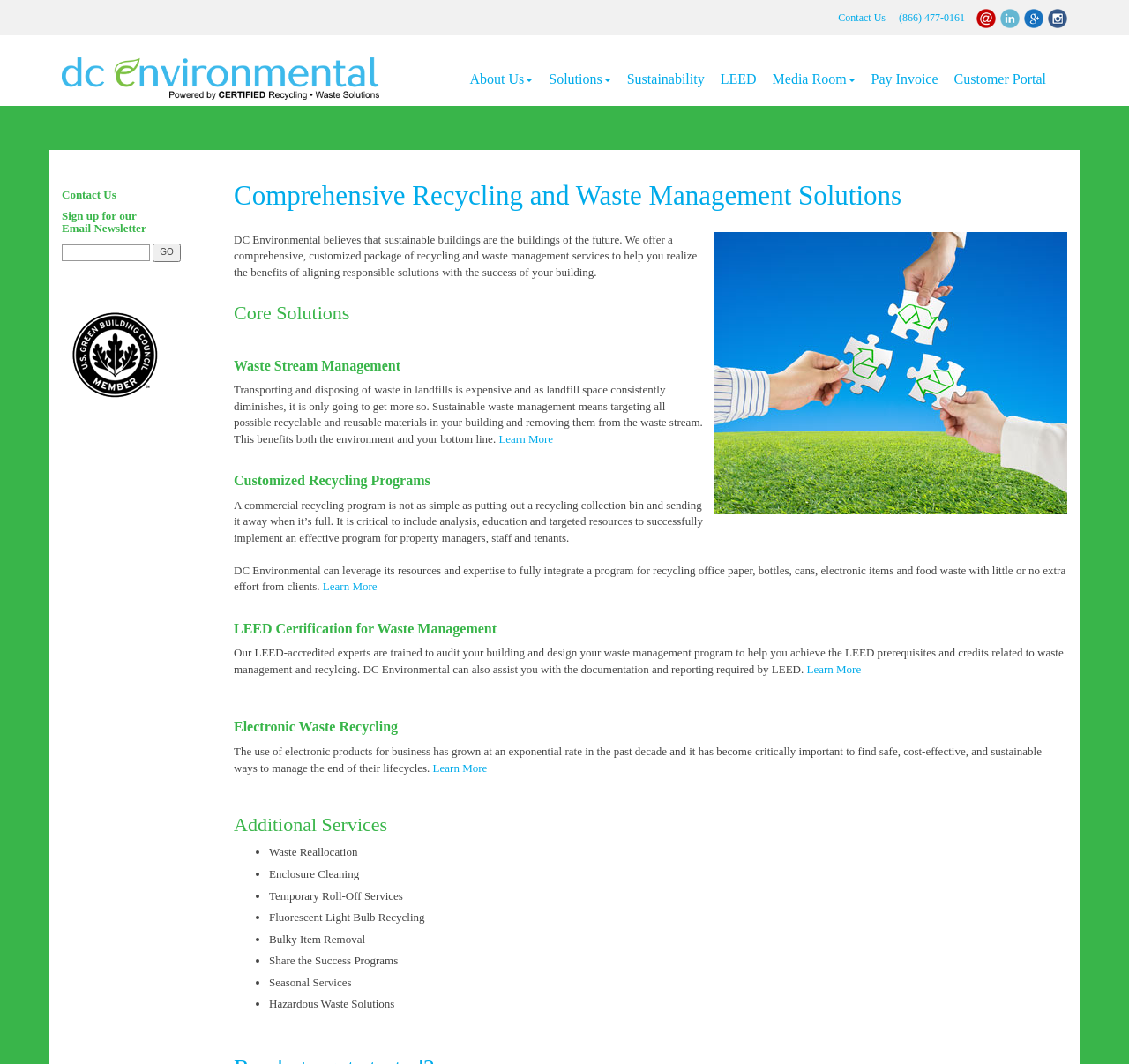Identify the main title of the webpage and generate its text content.

Comprehensive Recycling and Waste Management Solutions